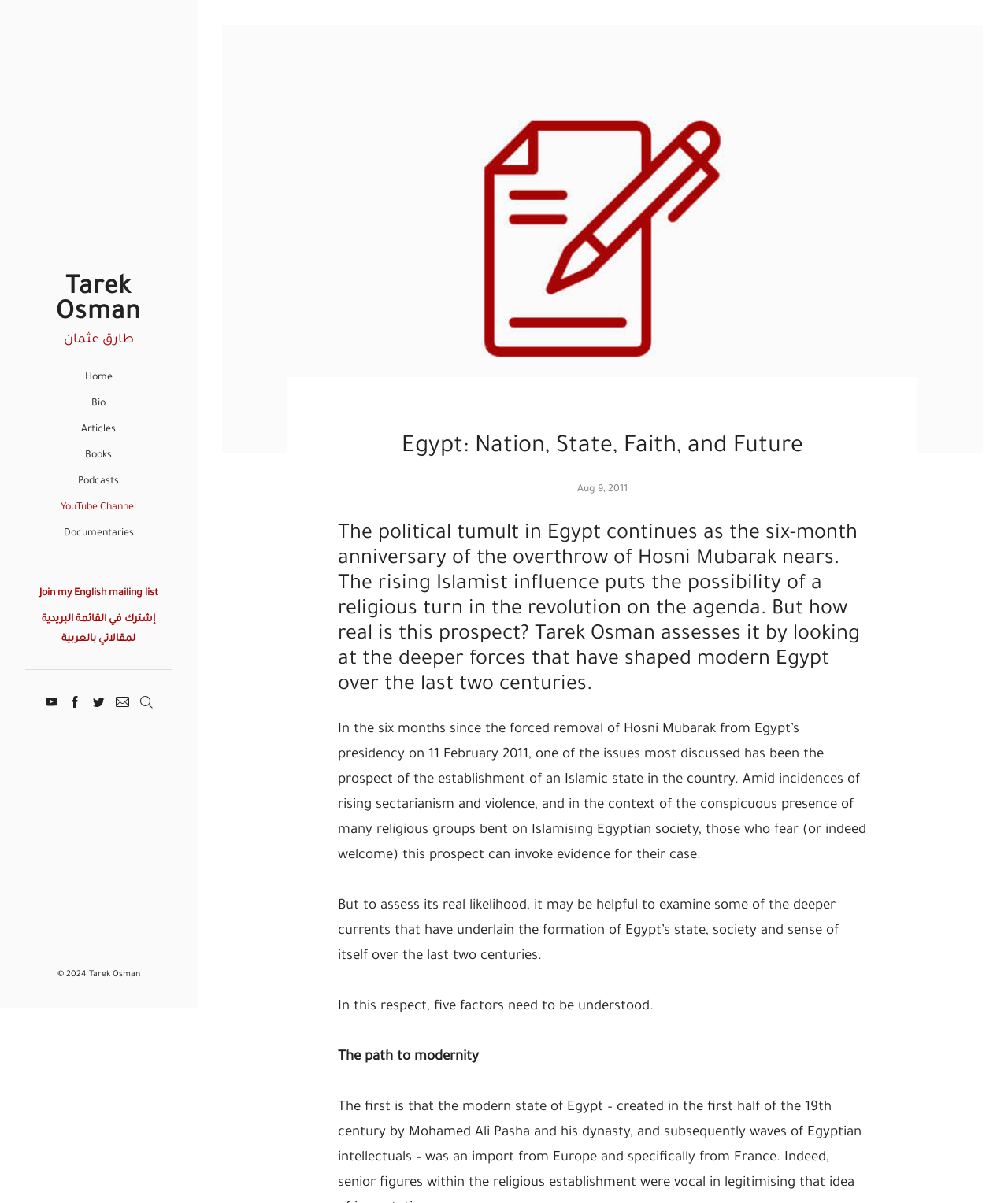Please specify the bounding box coordinates for the clickable region that will help you carry out the instruction: "Join the English mailing list".

[0.039, 0.489, 0.157, 0.498]